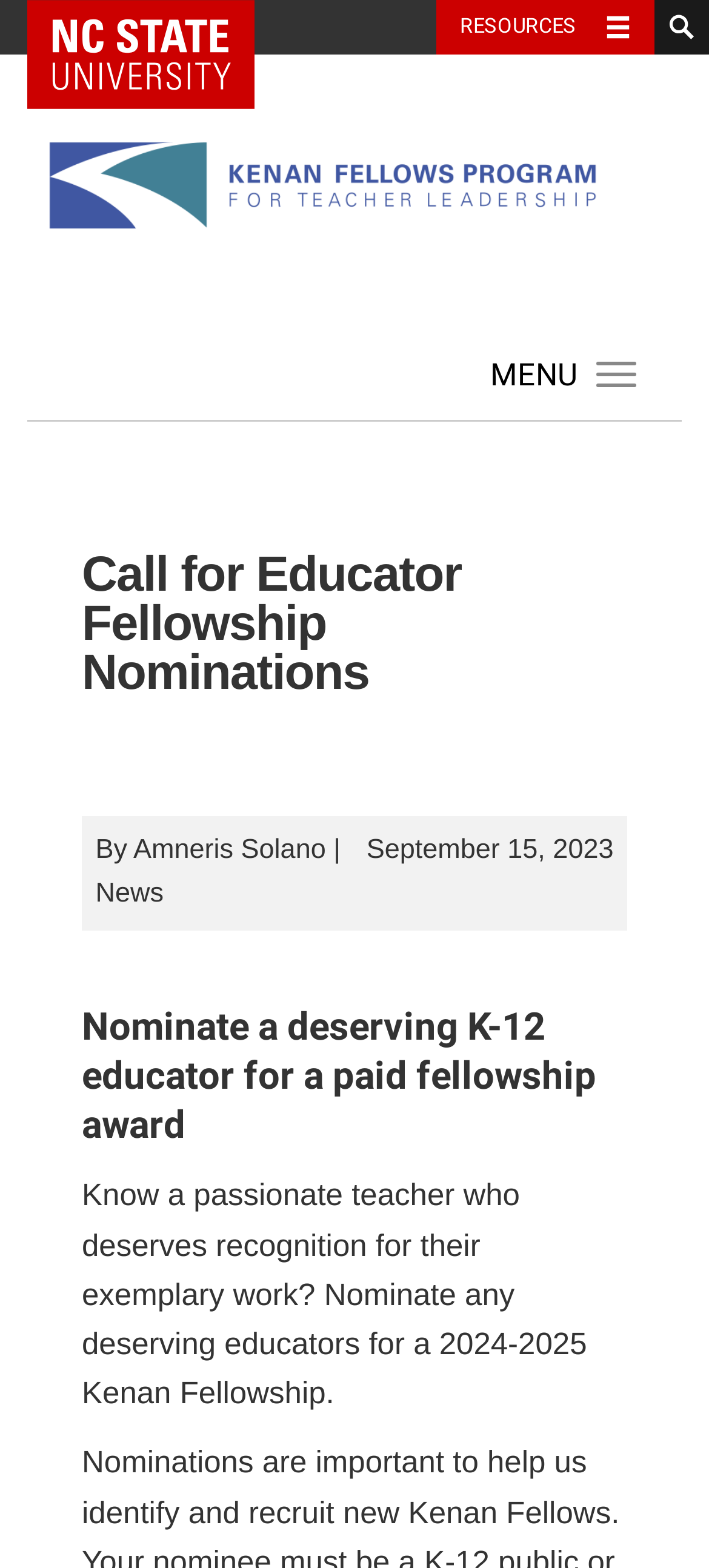What is the author of the news article?
Deliver a detailed and extensive answer to the question.

I found the answer by reading the static text 'By Amneris Solano' which is located at [0.135, 0.532, 0.47, 0.552]. This text indicates that the author of the news article is Amneris Solano.